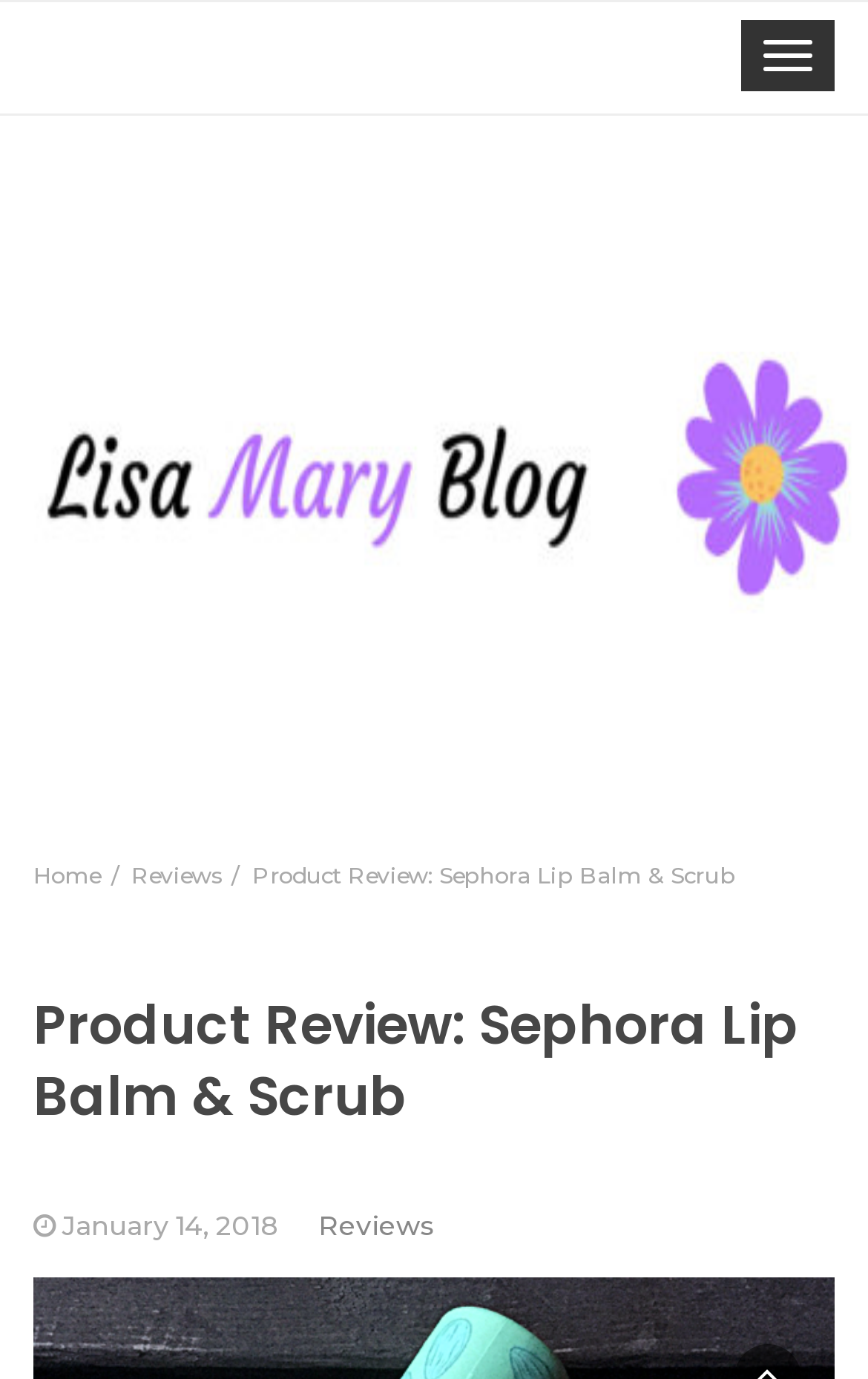Describe all the visual and textual components of the webpage comprehensively.

This webpage is a product review page, specifically reviewing Sephora Lip Balm & Scrub. At the top right corner, there is a button to toggle navigation. Below it, there is a link to the blog's homepage, "Lisa Mary Blog | Beauty & Cosmetics reviews", accompanied by an image with the same name. 

On the top left side, there is a navigation section with breadcrumbs, containing links to "Home" and "Reviews". Next to it, there is a static text displaying the title of the review, "Product Review: Sephora Lip Balm & Scrub". 

Further down, there is a heading with the same title, "Product Review: Sephora Lip Balm & Scrub". Below it, there is a link showing the date of the review, "January 14, 2018". To the right of the date, there is a heading and a link, both labeled "Reviews".